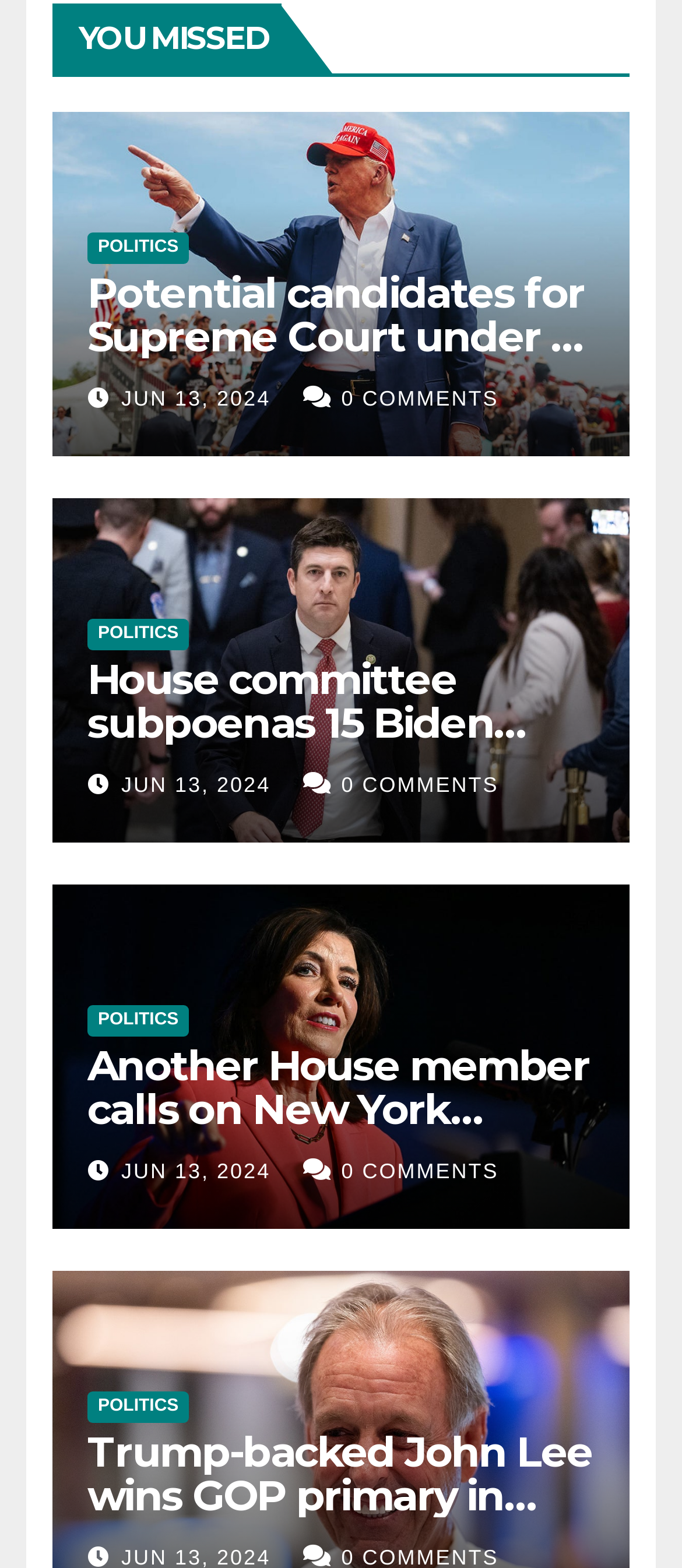Give a concise answer using one word or a phrase to the following question:
How many articles are on this webpage?

4